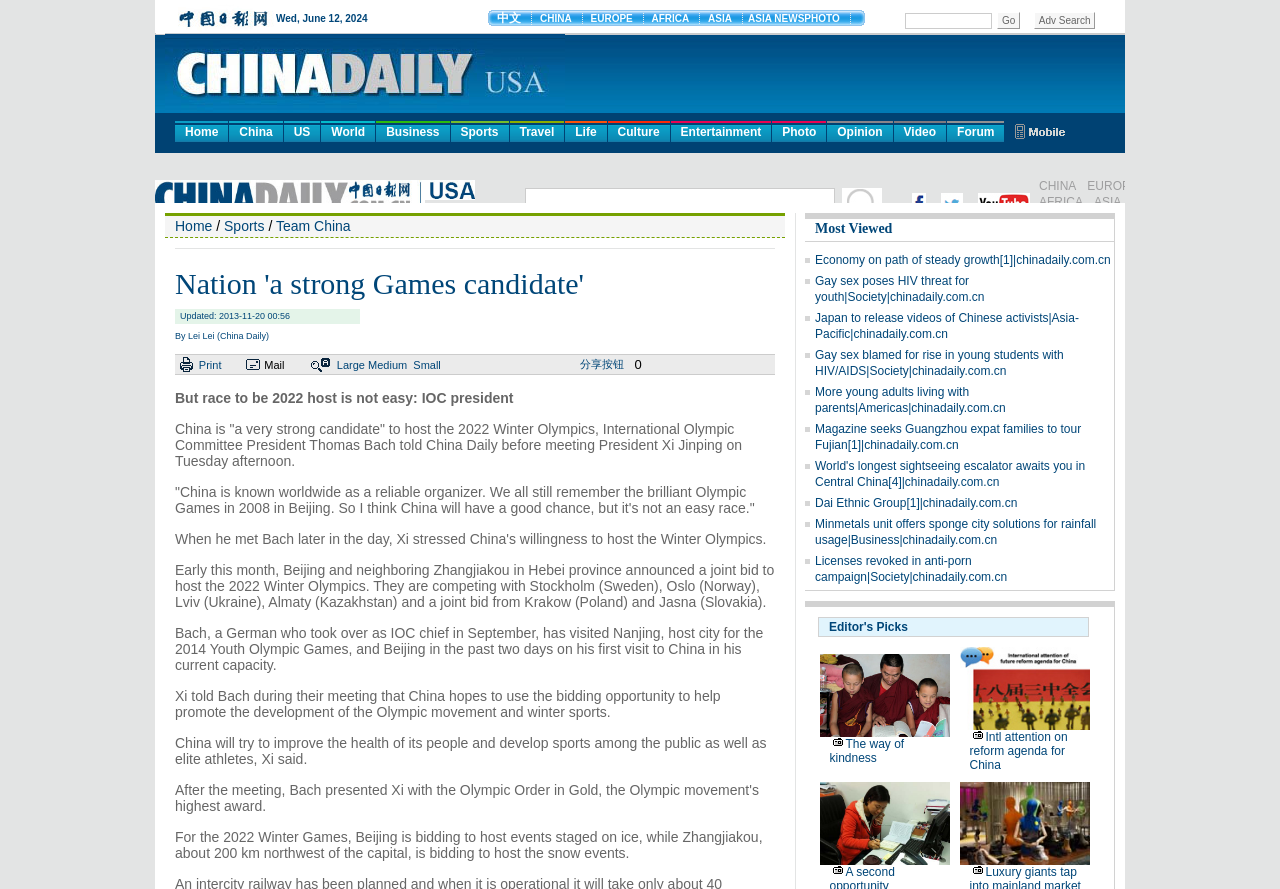Predict the bounding box coordinates of the UI element that matches this description: "Ada Research". The coordinates should be in the format [left, top, right, bottom] with each value between 0 and 1.

None